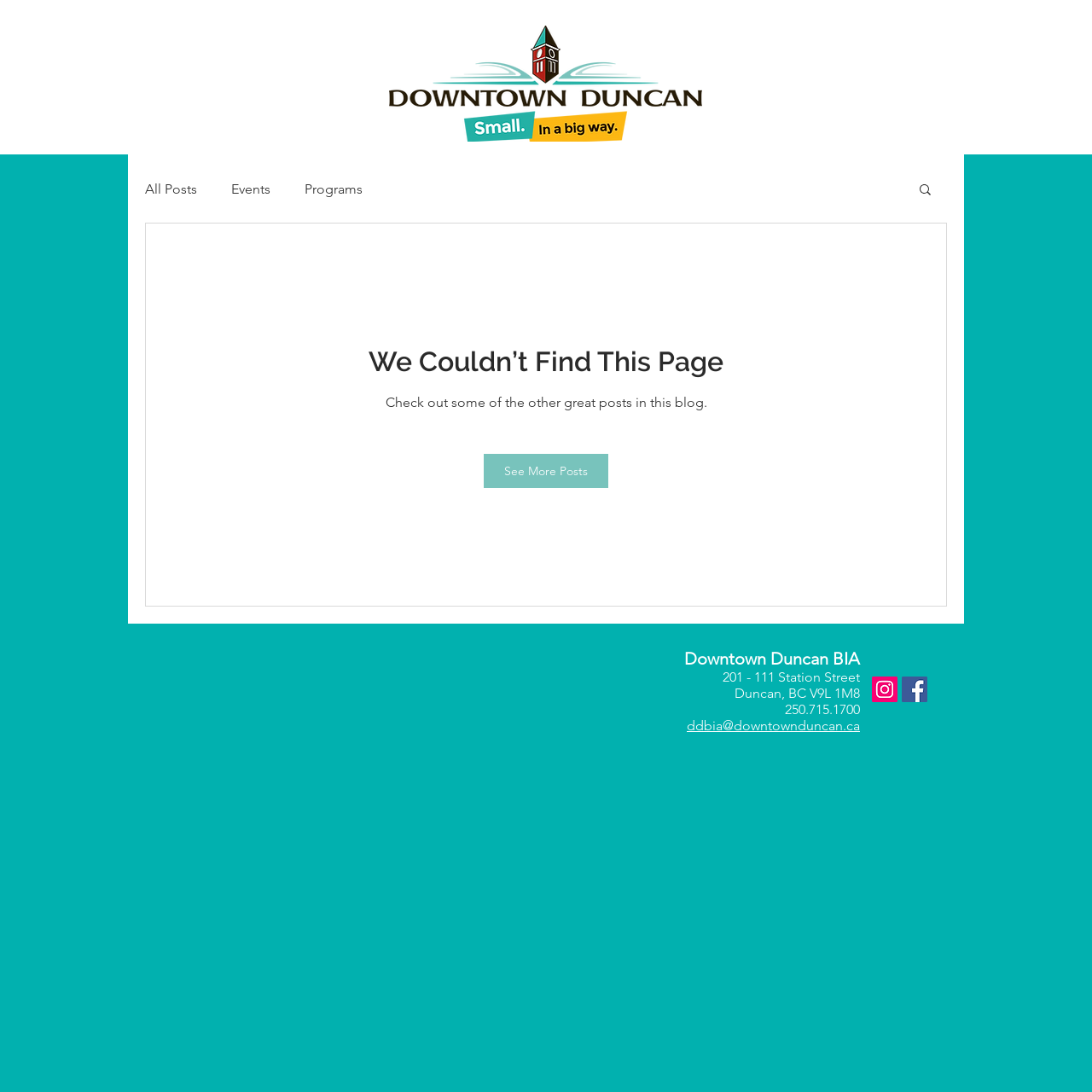Please specify the coordinates of the bounding box for the element that should be clicked to carry out this instruction: "check Instagram Social Icon". The coordinates must be four float numbers between 0 and 1, formatted as [left, top, right, bottom].

[0.798, 0.62, 0.822, 0.643]